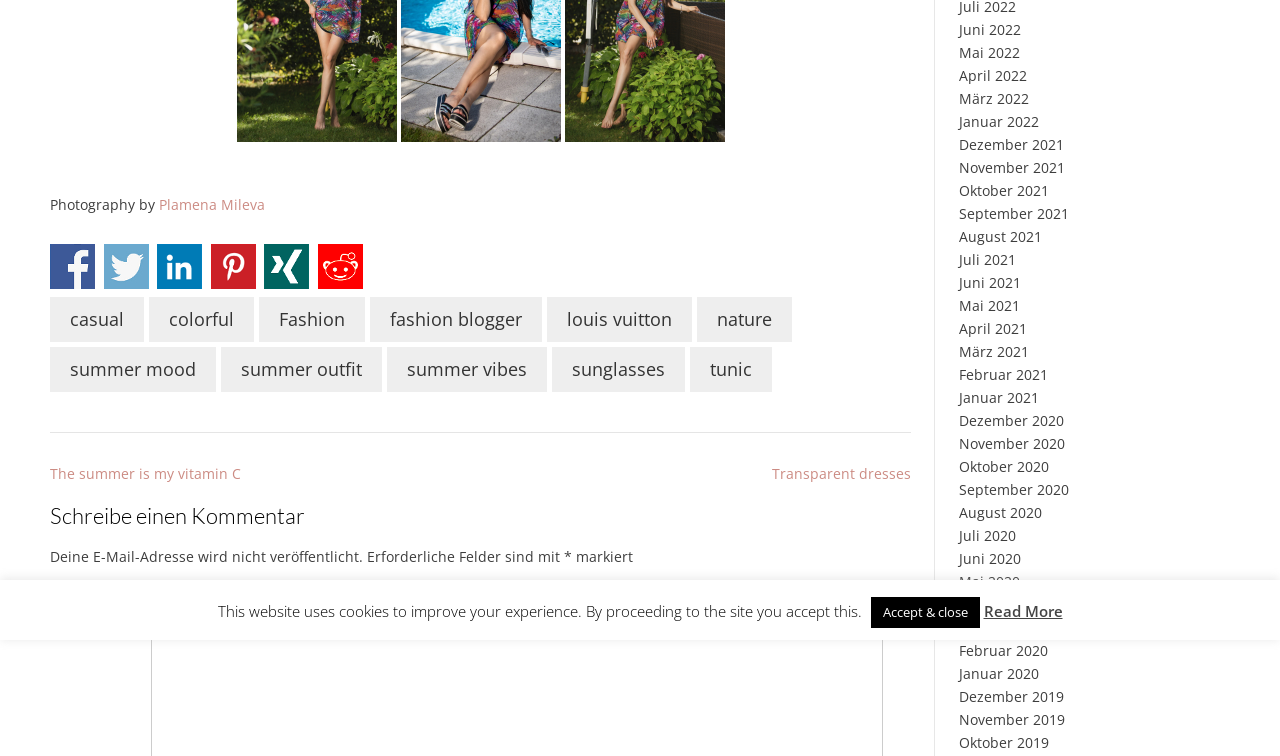Provide the bounding box coordinates for the specified HTML element described in this description: "Accept & close". The coordinates should be four float numbers ranging from 0 to 1, in the format [left, top, right, bottom].

[0.68, 0.79, 0.765, 0.831]